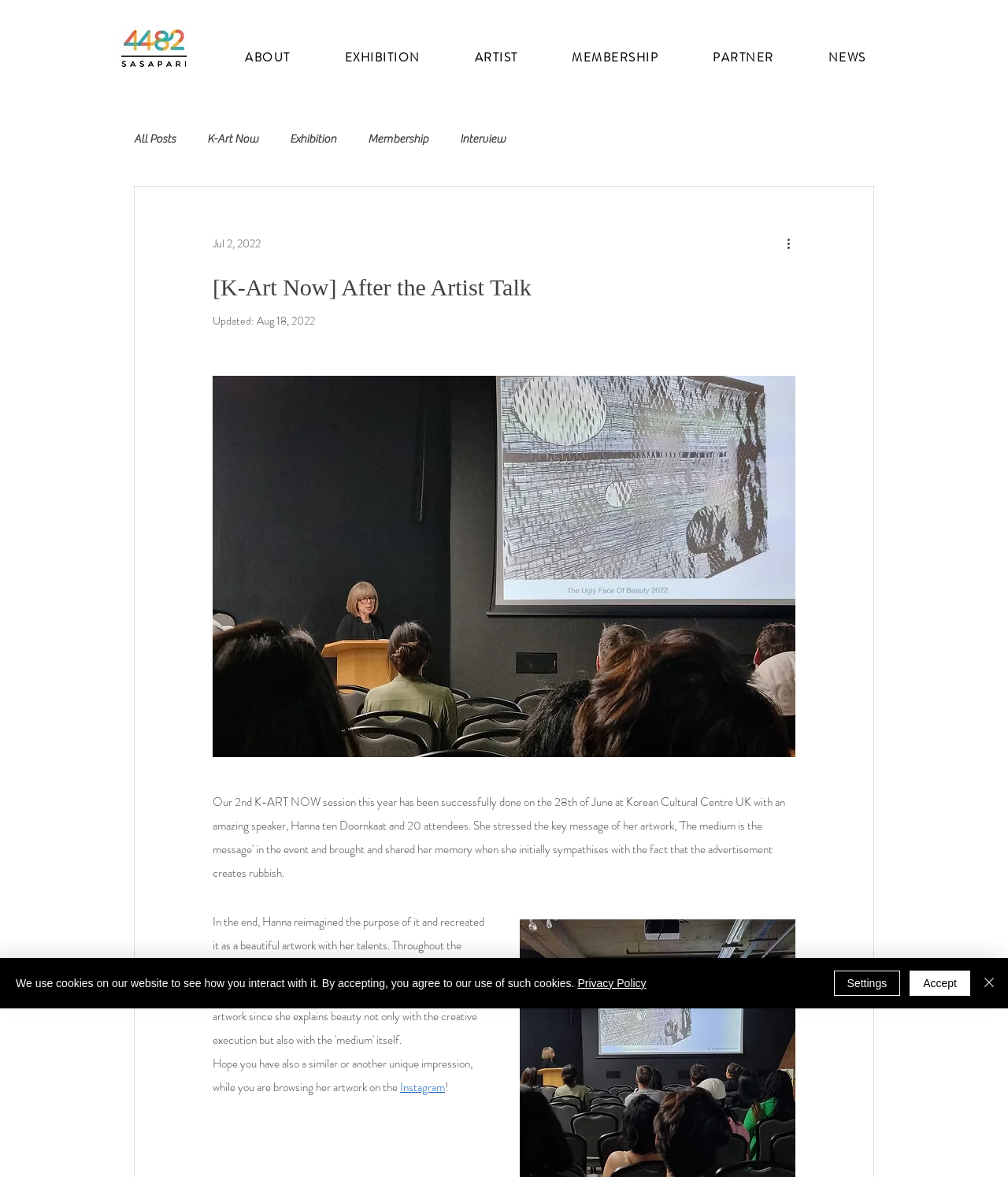How many links are present in the navigation menu 'Site'?
Please answer using one word or phrase, based on the screenshot.

6